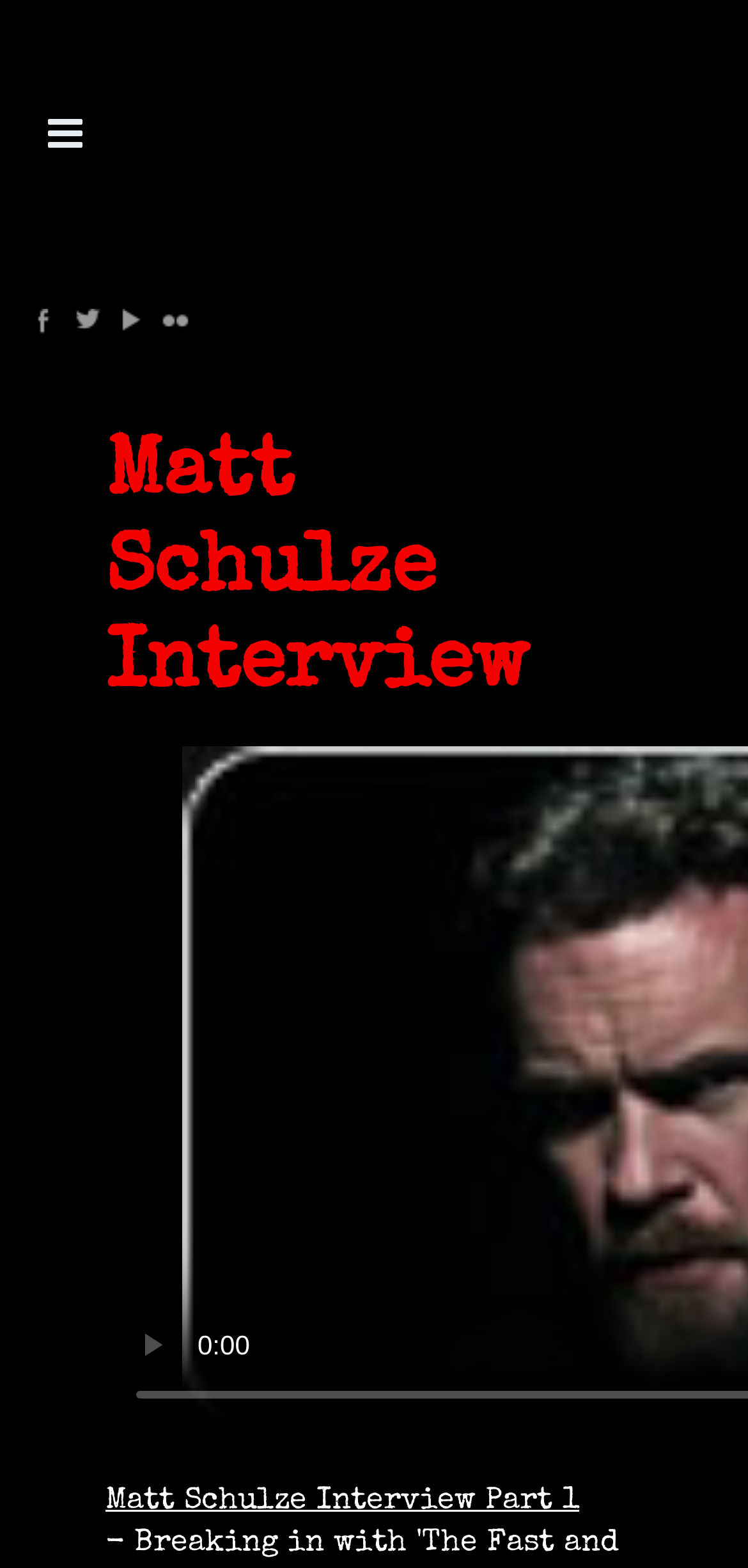Using the information in the image, could you please answer the following question in detail:
What is the purpose of the button?

I found the answer by looking at the button element with the text 'play', which suggests that the button is used to play a video or audio content, possibly an interview with Matt Schulze.